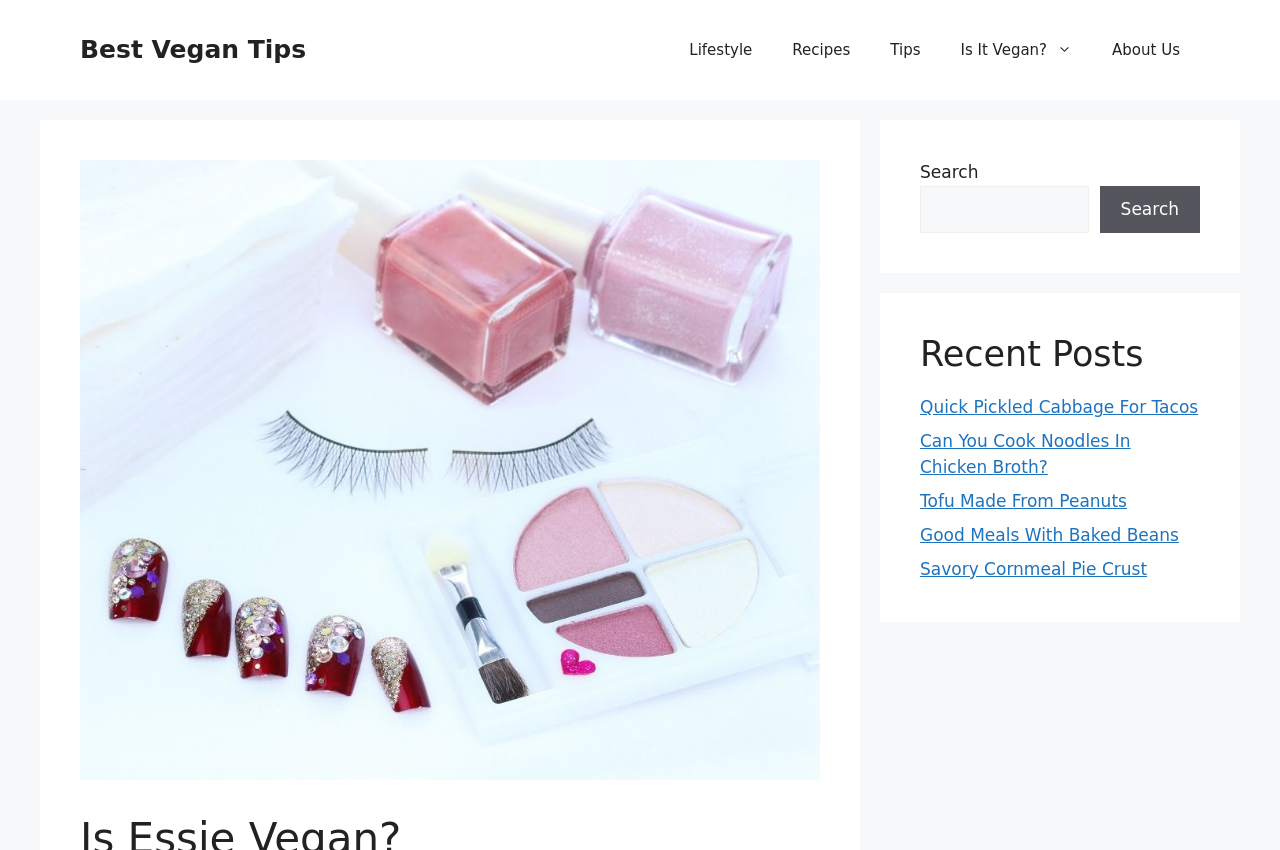Locate the bounding box coordinates of the element that should be clicked to fulfill the instruction: "visit about us page".

[0.853, 0.024, 0.938, 0.094]